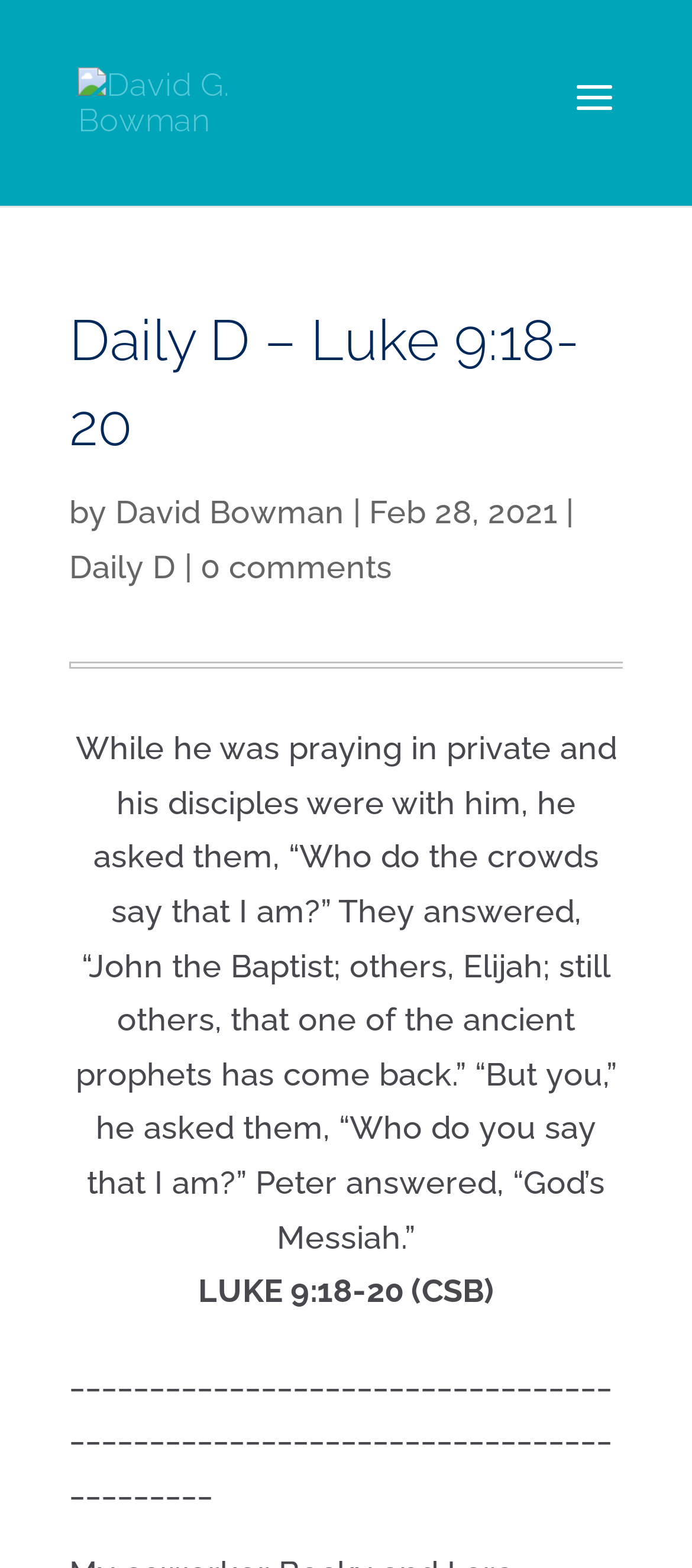What is the title of the Bible verse?
Identify the answer in the screenshot and reply with a single word or phrase.

LUKE 9:18-20